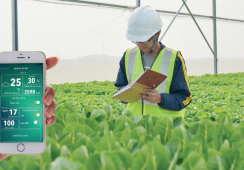What is the farmer holding in their hand? Refer to the image and provide a one-word or short phrase answer.

Notes